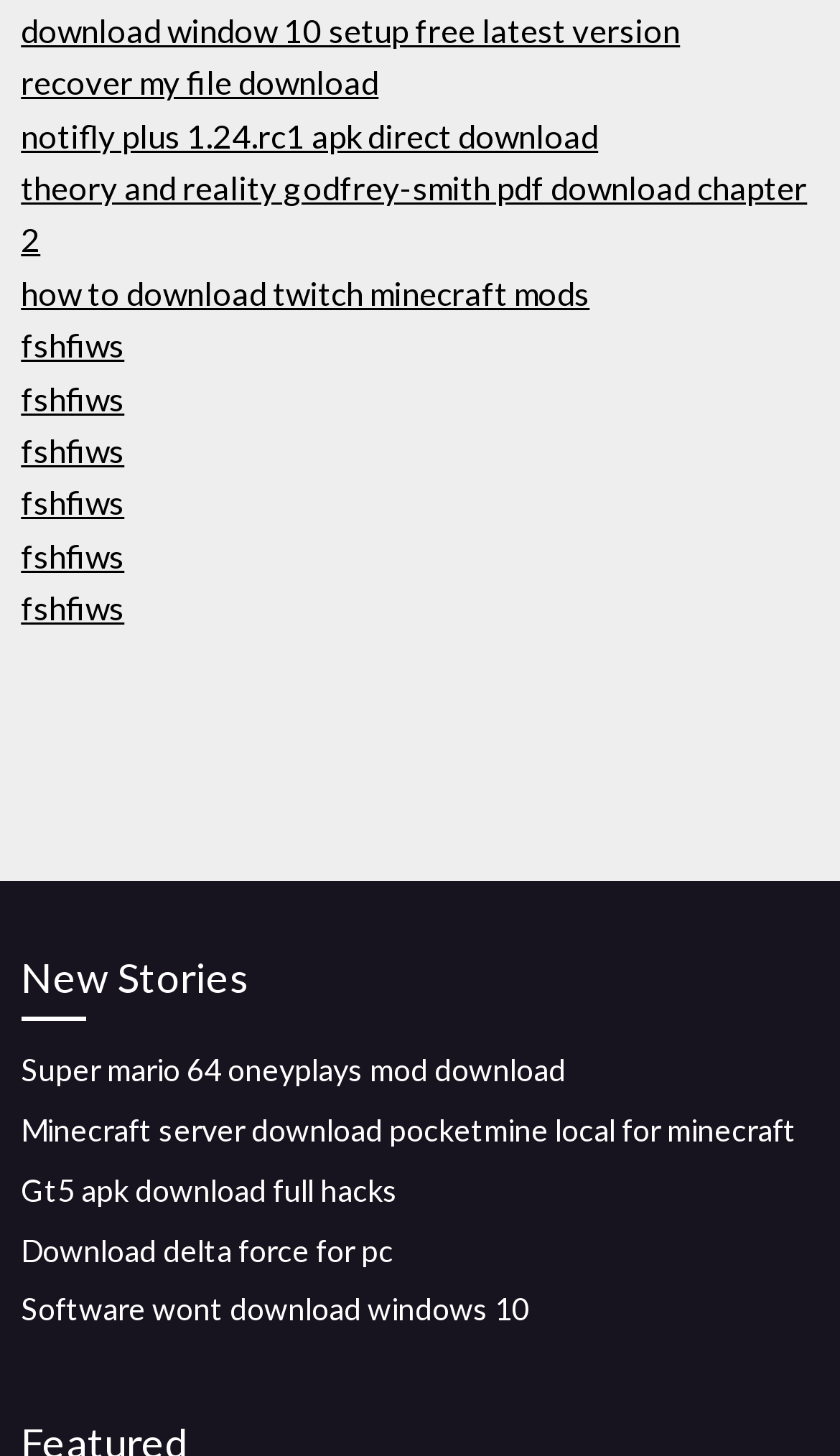What is the topic of the 'New Stories' section?
Refer to the image and provide a detailed answer to the question.

The 'New Stories' section is located below a list of download links, and the links within this section also appear to be related to downloads. Therefore, it can be inferred that the topic of this section is downloads.